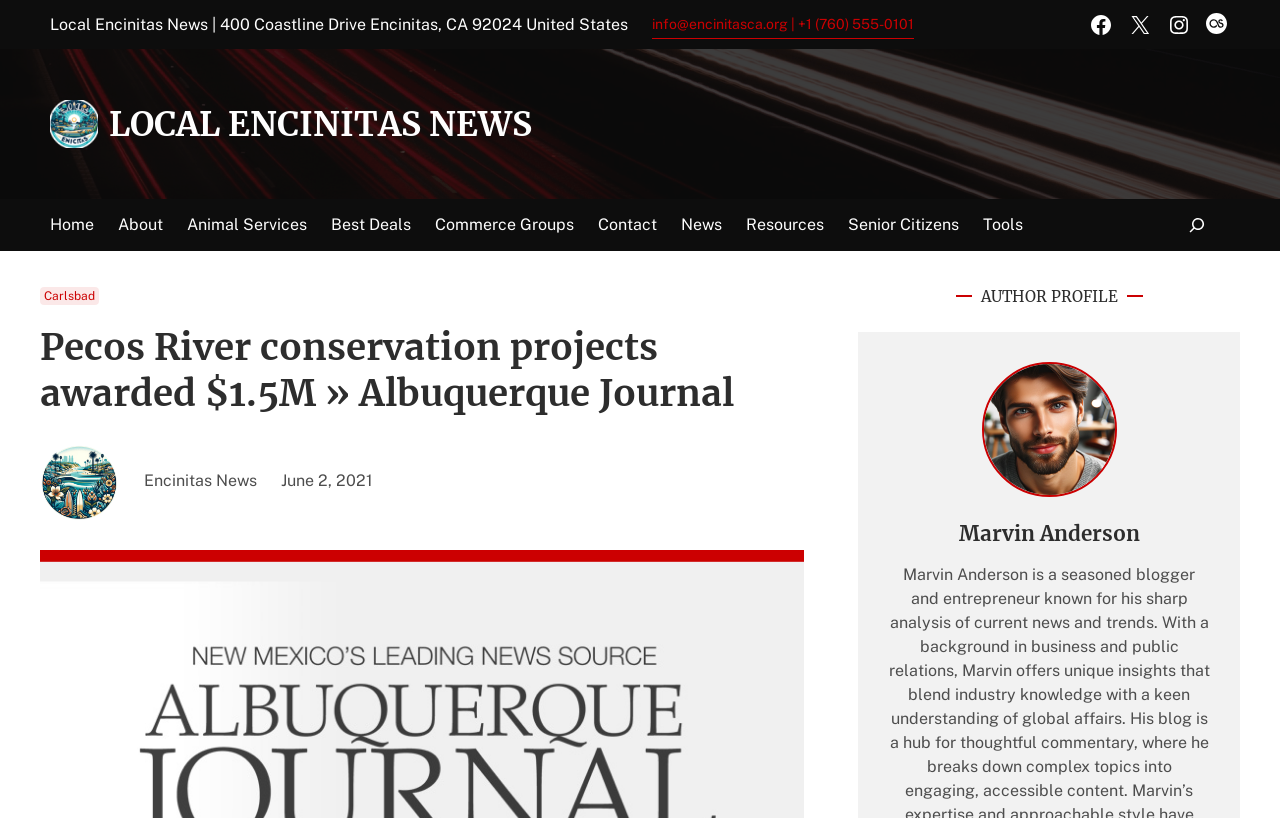Describe all the visual and textual components of the webpage comprehensively.

The webpage appears to be a news article from Local Encinitas News, with a focus on a specific story about Pecos River conservation projects being awarded $1.5 million. 

At the top of the page, there is a header section that displays the website's title, "Local Encinitas News", along with its address and contact information. Below this, there are social media links to Facebook, Instagram, and Last.fm. 

The main navigation menu is located below the header section, with links to various sections of the website, including Home, About, Animal Services, and more. 

The main content area of the page is dominated by the news article, which has a heading that reads "Pecos River conservation projects awarded $1.5M » Albuquerque Journal". The article is accompanied by an image, likely the Encinitas News Avatar. 

To the right of the article, there is a section that displays the date of publication, June 2, 2021. 

Further down the page, there is an author profile section, which includes a heading that reads "AUTHOR PROFILE", an image, and the author's name, Marvin Anderson. 

There is also a search bar located at the top right of the page, which allows users to search for specific content on the website.